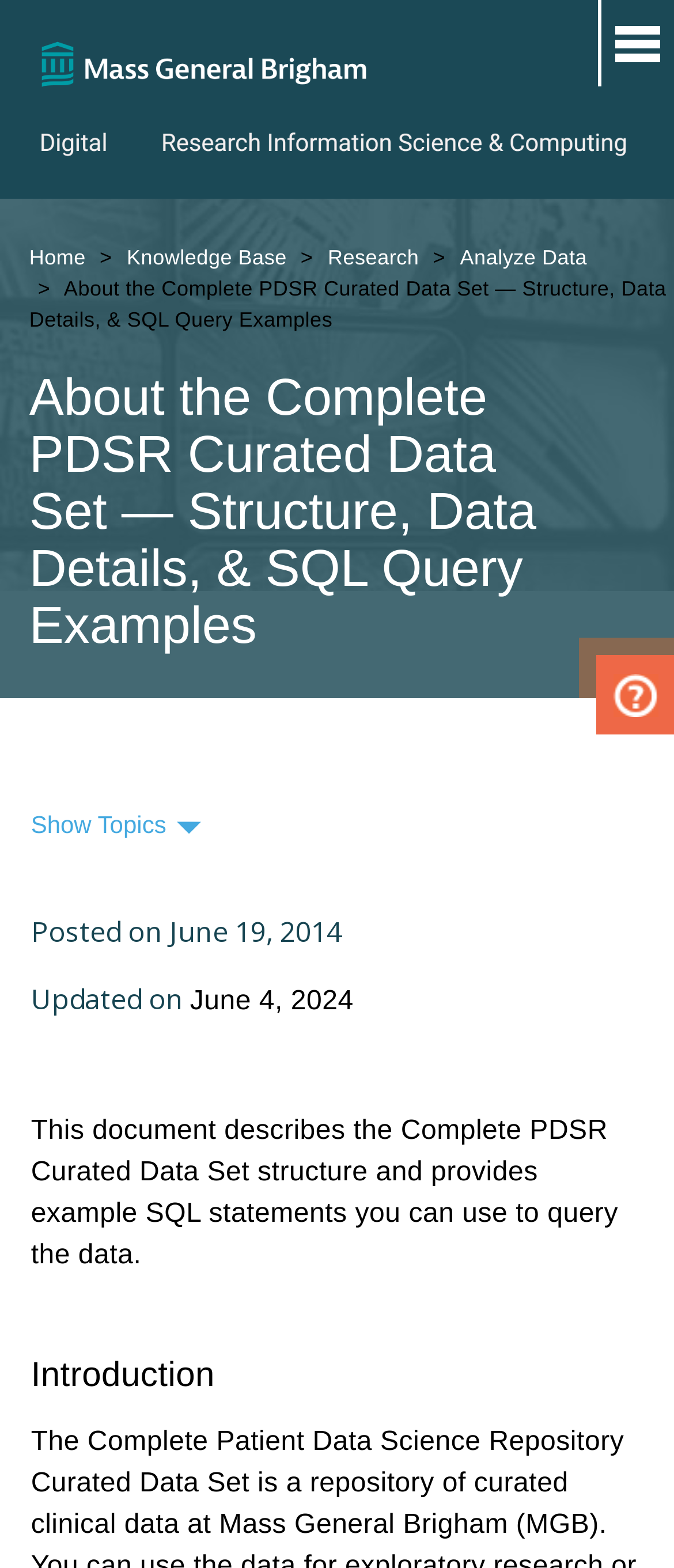Using the description: "Home", determine the UI element's bounding box coordinates. Ensure the coordinates are in the format of four float numbers between 0 and 1, i.e., [left, top, right, bottom].

[0.043, 0.157, 0.127, 0.172]